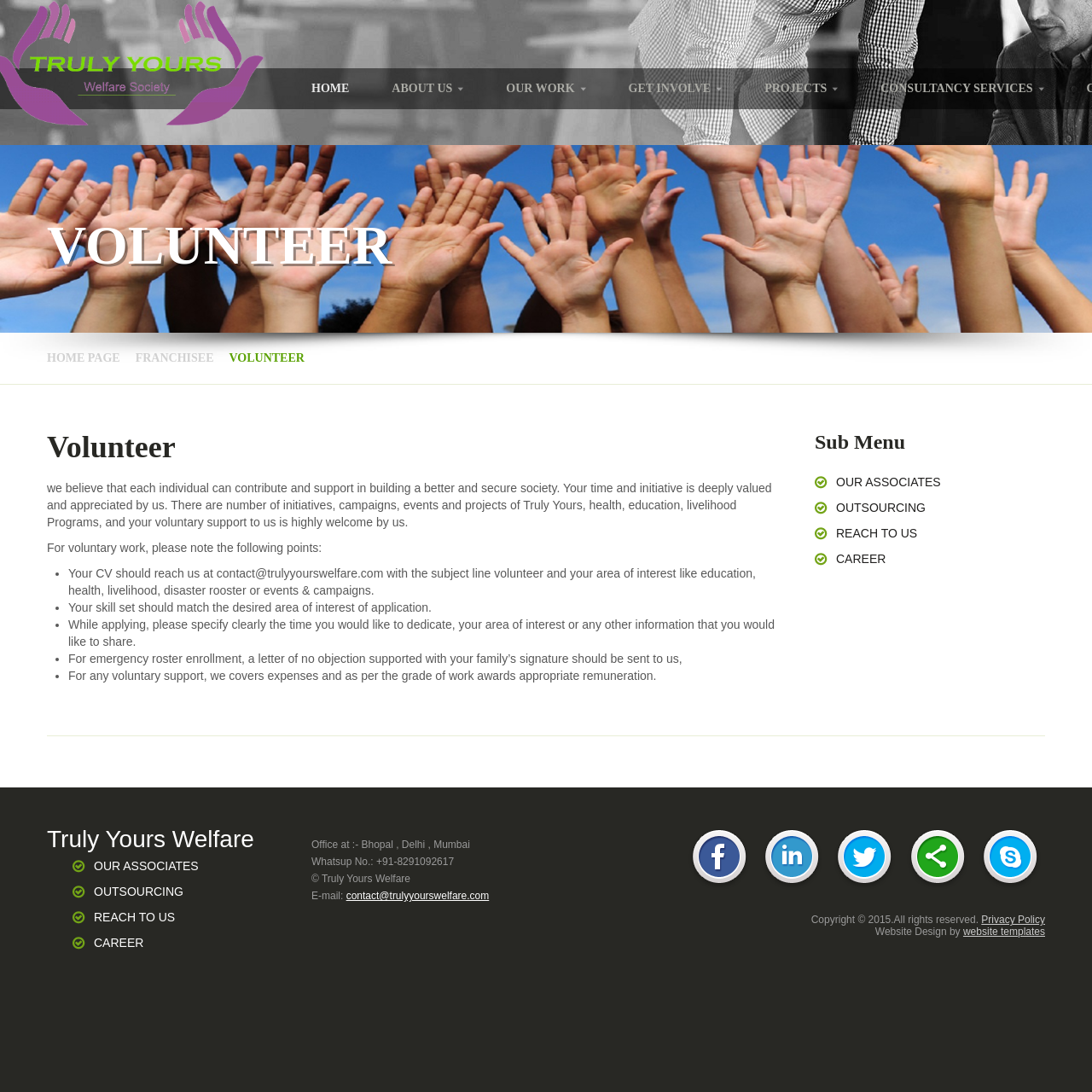What is required to apply for voluntary work?
Give a detailed explanation using the information visible in the image.

According to the webpage, to apply for voluntary work, one needs to send their CV to contact@trulyyourswelfare.com with the subject line 'volunteer' and specify their area of interest, such as education, health, livelihood, disaster roster, or events and campaigns.